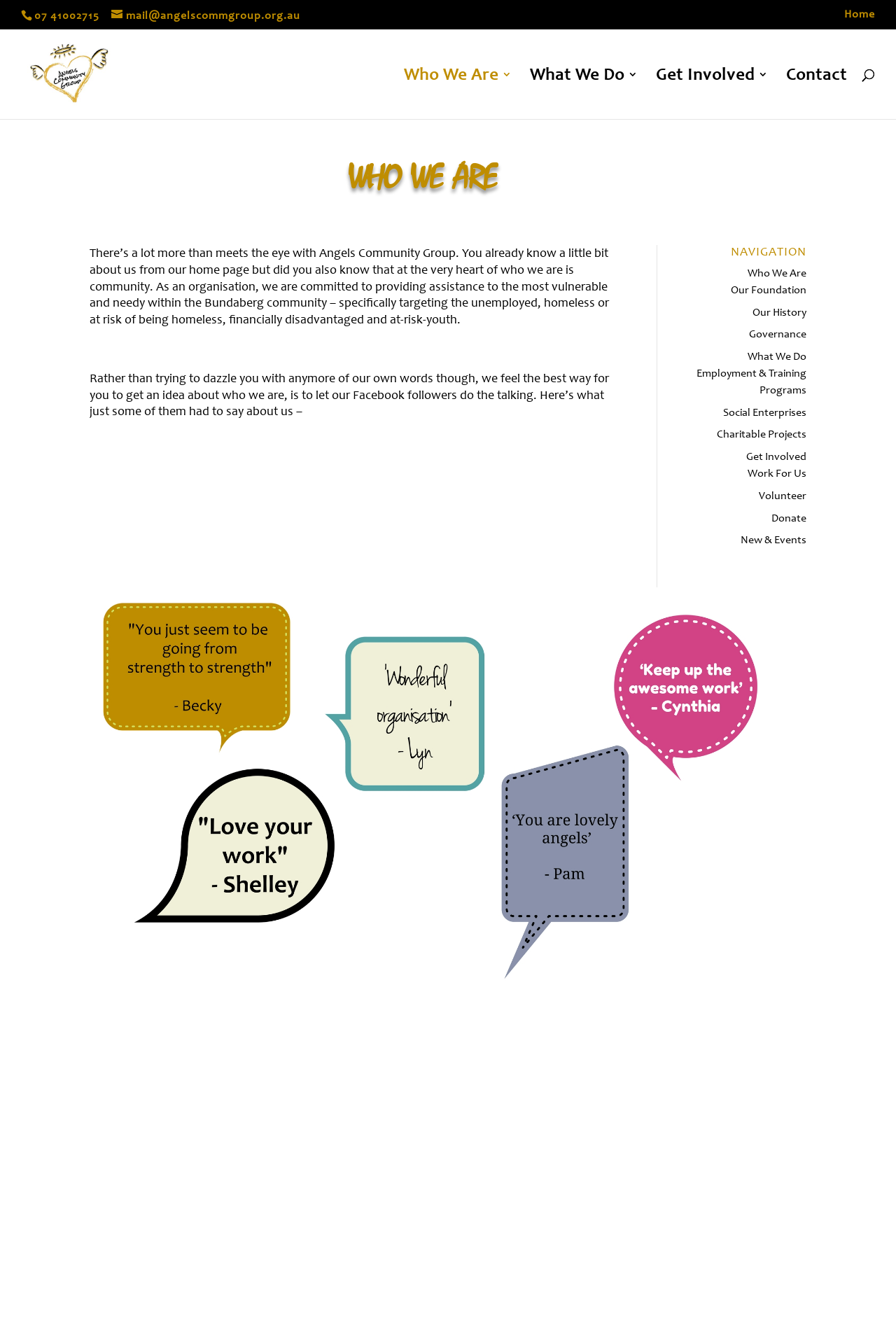Please give the bounding box coordinates of the area that should be clicked to fulfill the following instruction: "Check the 'Contact' page". The coordinates should be in the format of four float numbers from 0 to 1, i.e., [left, top, right, bottom].

[0.877, 0.052, 0.945, 0.09]